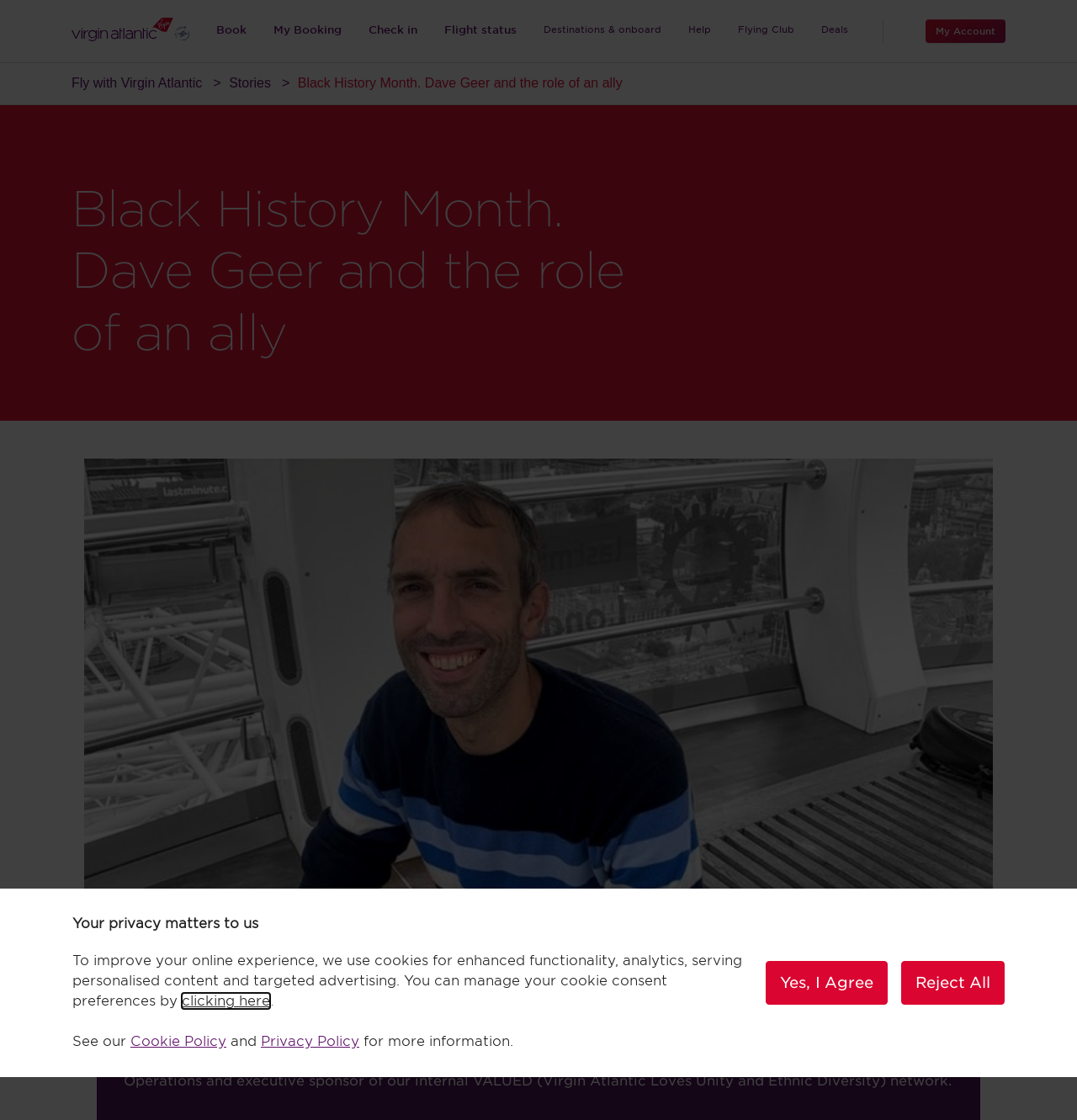Specify the bounding box coordinates for the region that must be clicked to perform the given instruction: "View the 'The Voyage Magazine' logo".

None